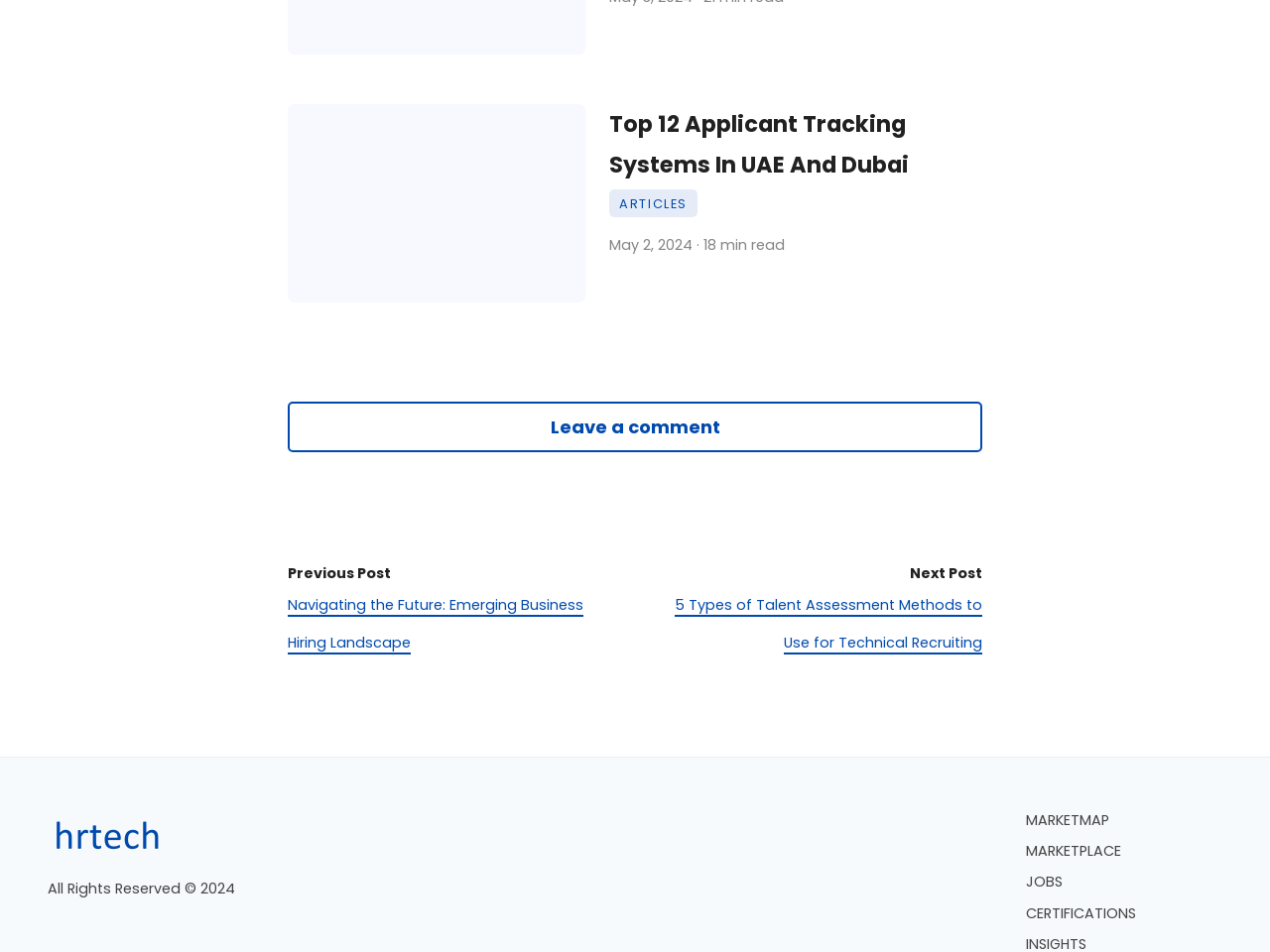Locate the bounding box coordinates of the UI element described by: "Leave a comment". Provide the coordinates as four float numbers between 0 and 1, formatted as [left, top, right, bottom].

[0.227, 0.422, 0.773, 0.475]